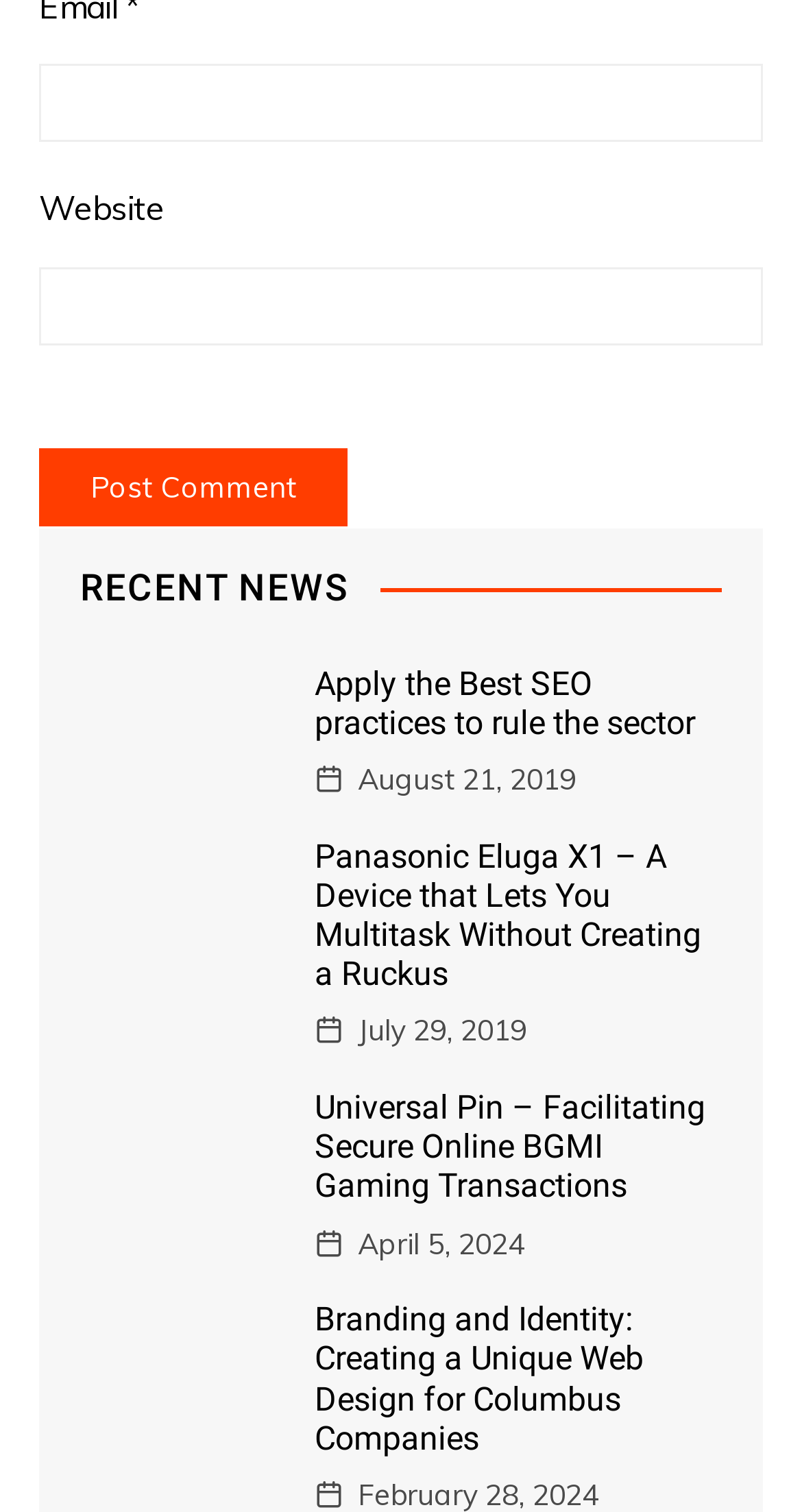Locate the bounding box coordinates of the element that should be clicked to fulfill the instruction: "View details about Panasonic Eluga X1".

[0.1, 0.58, 0.315, 0.607]